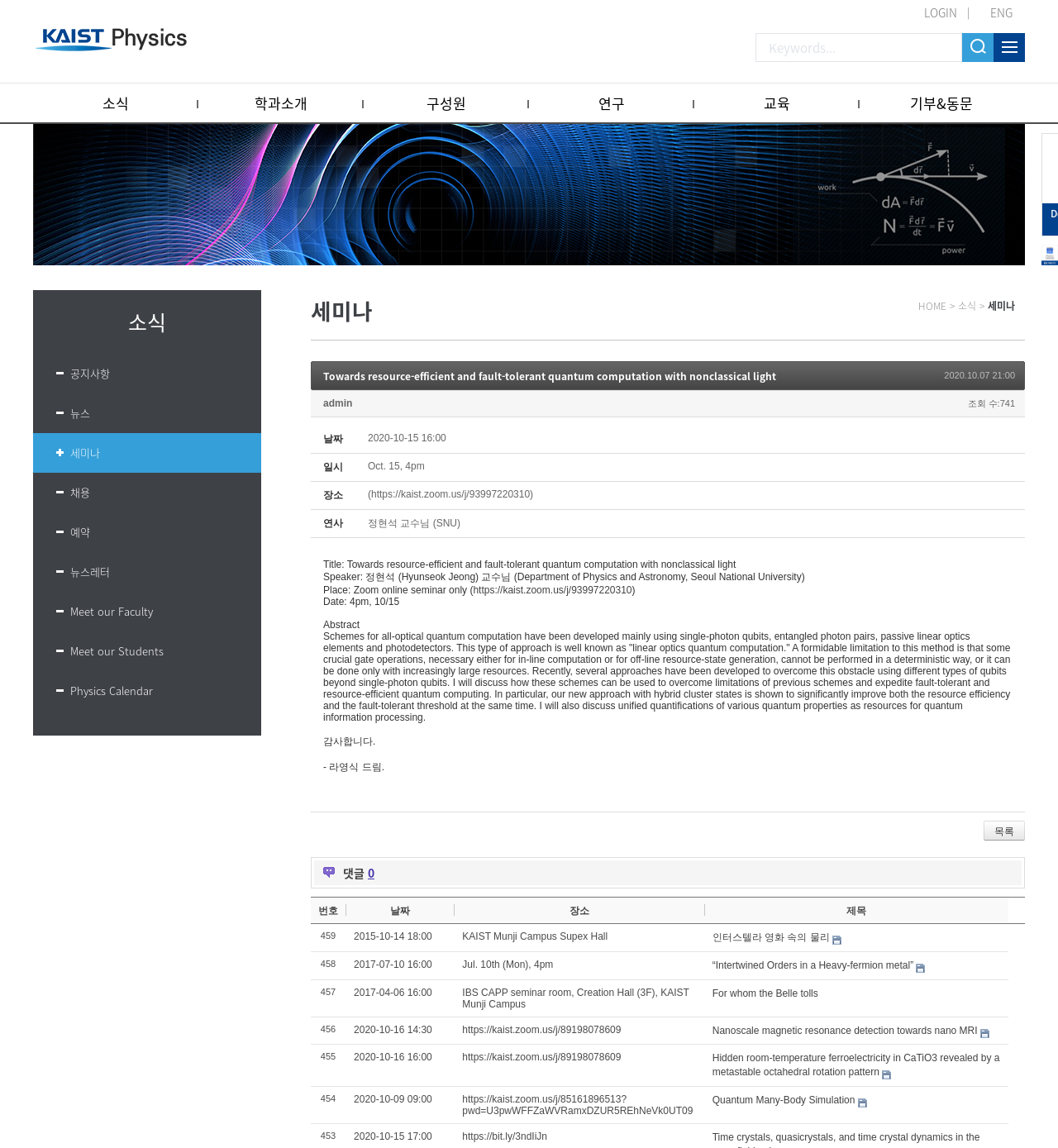Locate the bounding box of the UI element described by: "인터스텔라 영화 속의 물리" in the given webpage screenshot.

[0.673, 0.811, 0.784, 0.821]